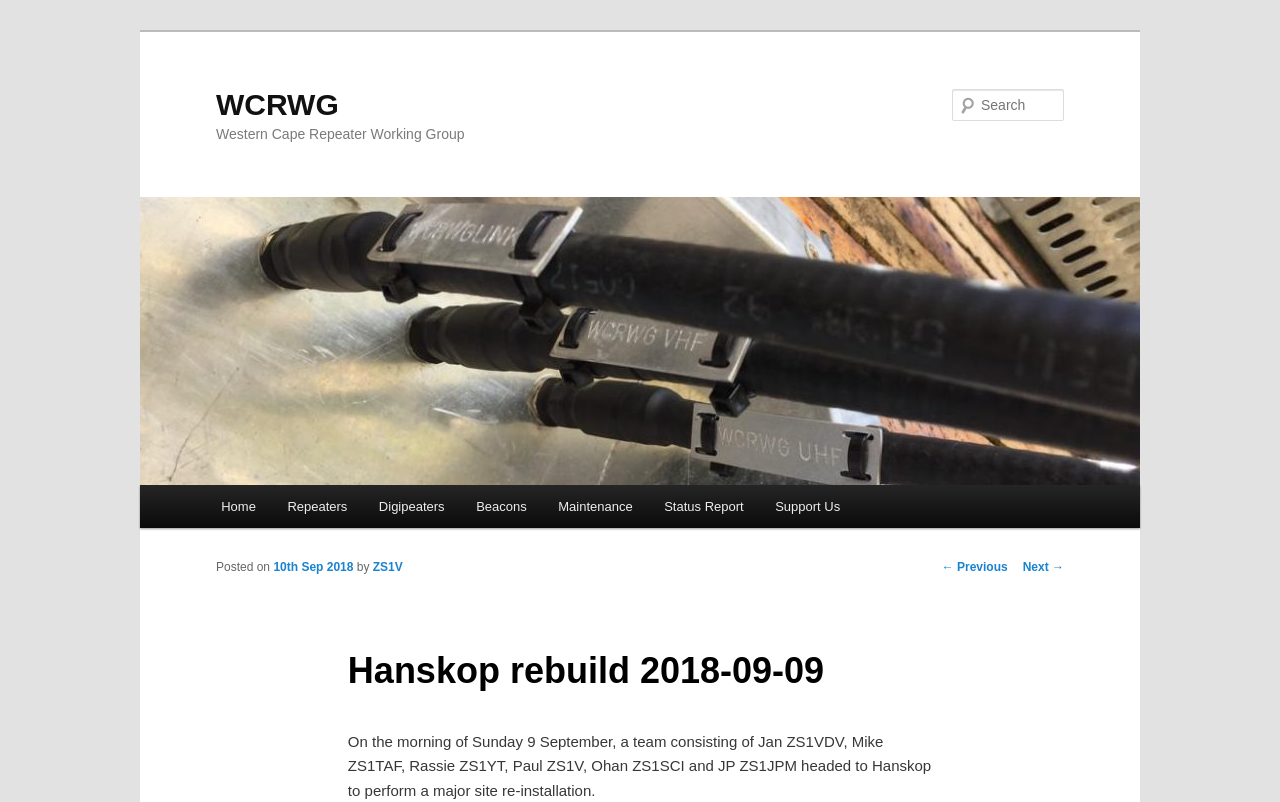Please find the bounding box for the following UI element description. Provide the coordinates in (top-left x, top-left y, bottom-right x, bottom-right y) format, with values between 0 and 1: parent_node: Search name="s" placeholder="Search"

[0.744, 0.111, 0.831, 0.151]